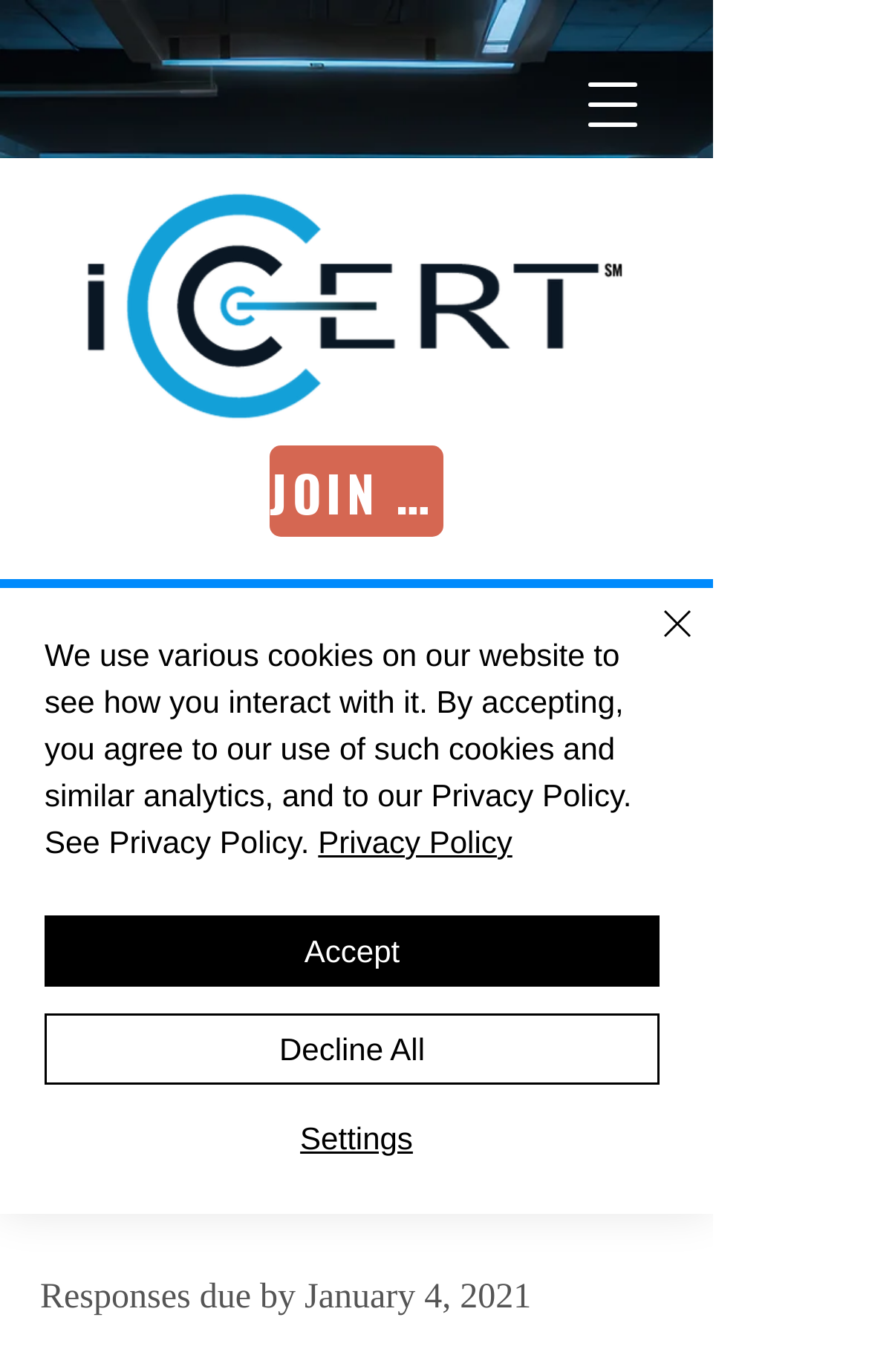Please identify the primary heading on the webpage and return its text.

Latest Version of NG911 i3 Standard Released for Public Comment